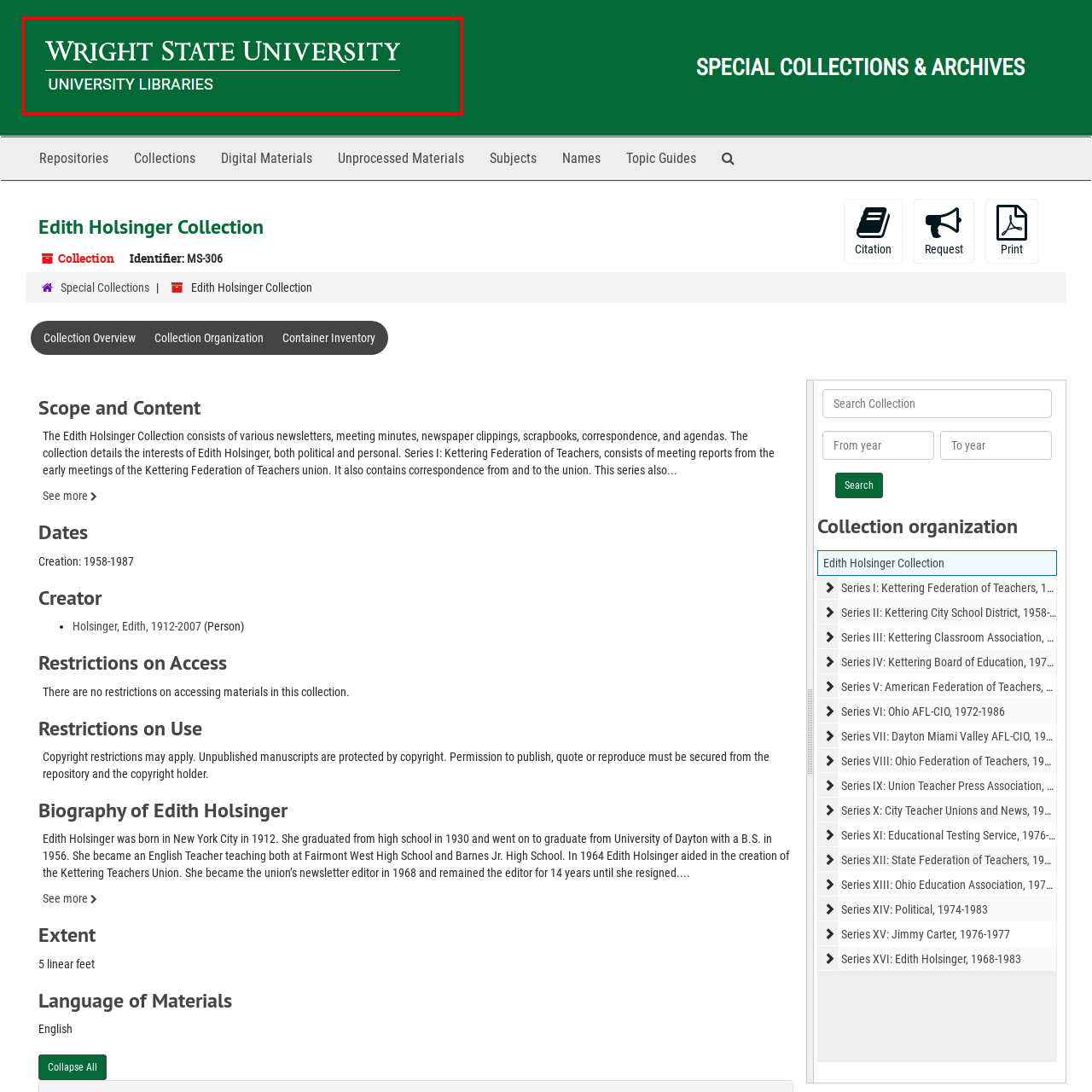Focus on the image enclosed by the red outline and give a short answer: What is emphasized by the bold font?

The institution's prominence